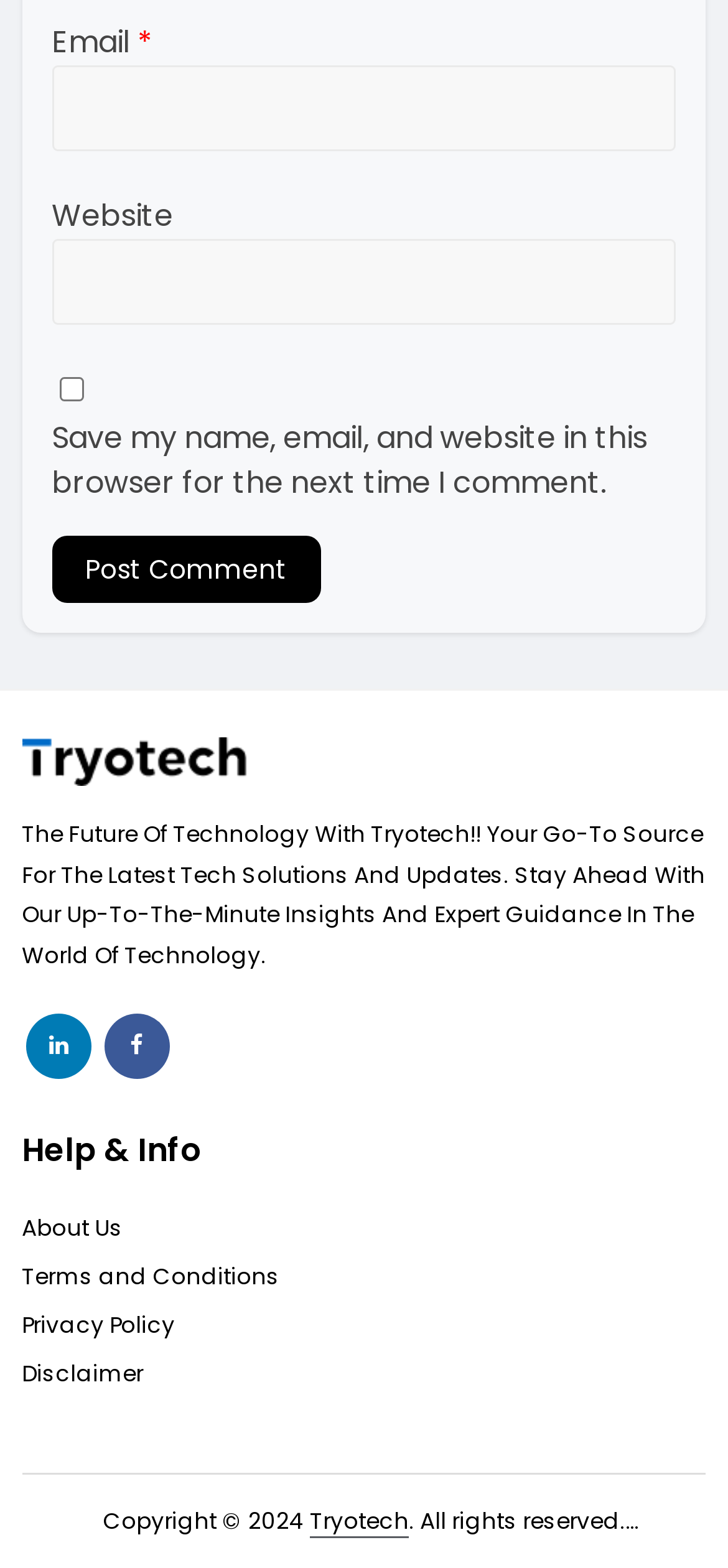Provide the bounding box coordinates of the HTML element described as: "About Us". The bounding box coordinates should be four float numbers between 0 and 1, i.e., [left, top, right, bottom].

[0.03, 0.772, 0.168, 0.793]